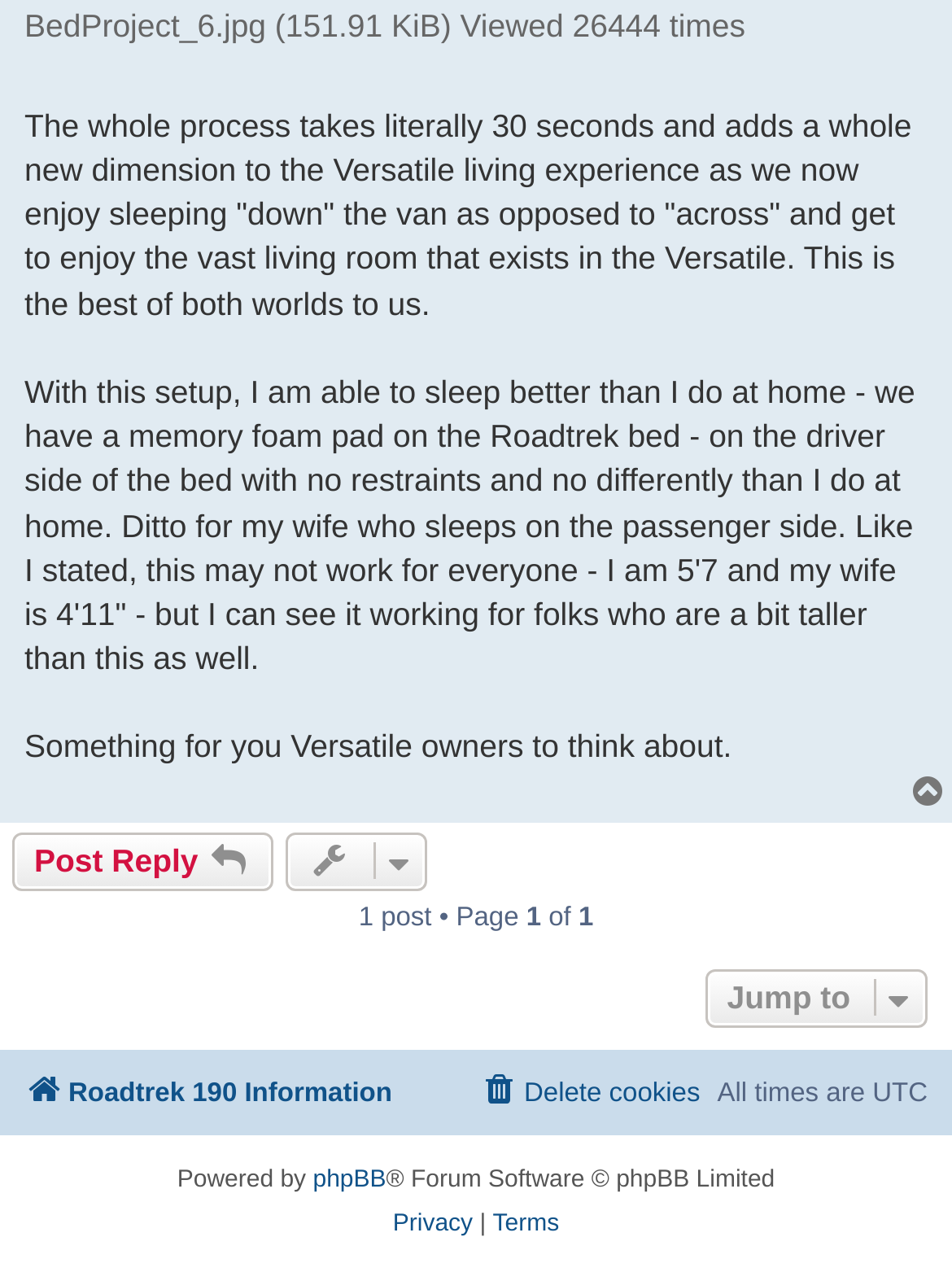Identify the bounding box coordinates of the part that should be clicked to carry out this instruction: "Go to 'Roadtrek 190 Information'".

[0.026, 0.837, 0.412, 0.883]